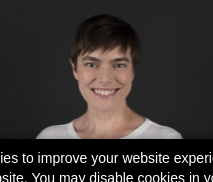What is the hair length of the individual in the image?
Refer to the image and respond with a one-word or short-phrase answer.

short